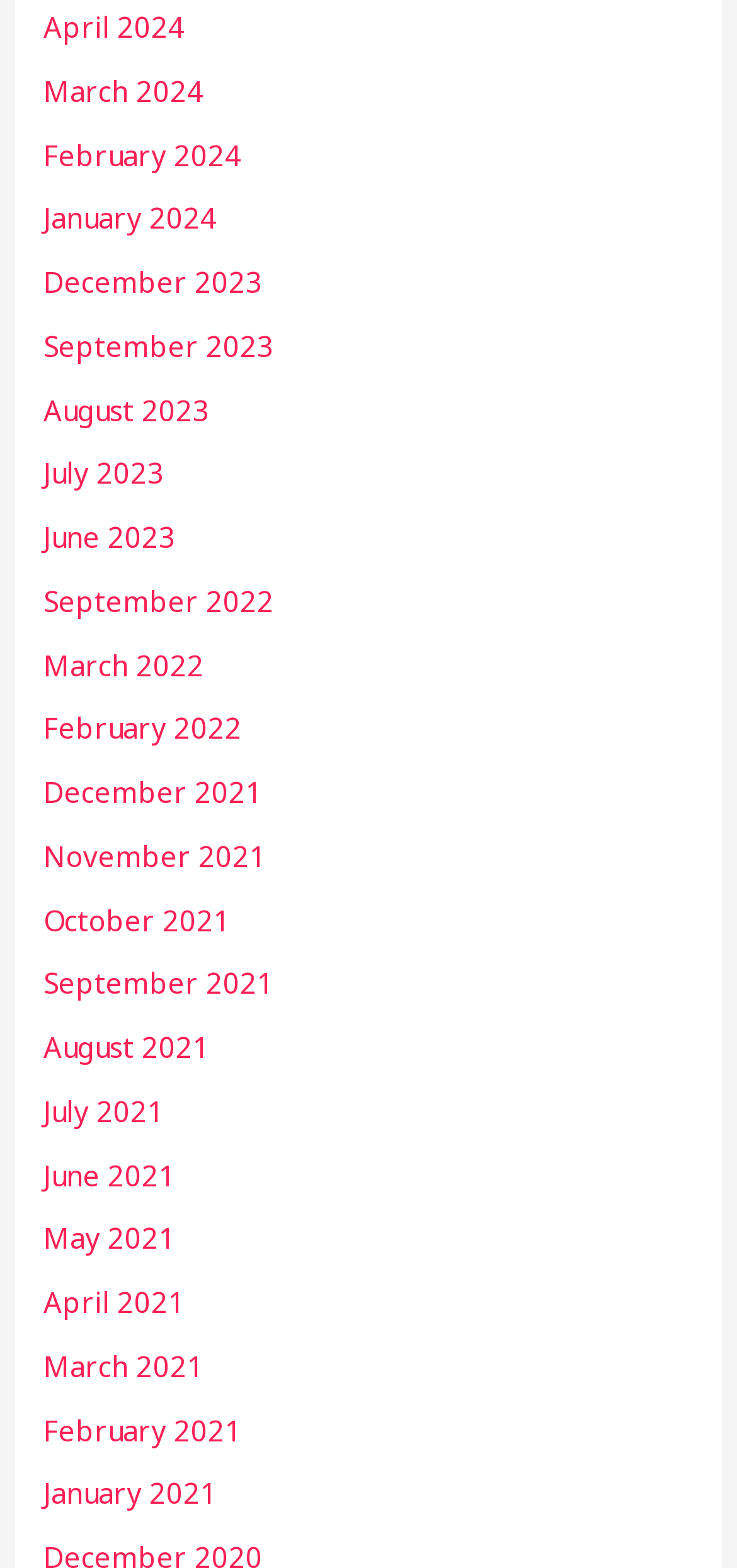What is the earliest month listed?
Kindly offer a comprehensive and detailed response to the question.

By scanning the list of links, I found that the bottommost link is 'January 2021', which implies that it is the earliest month listed.